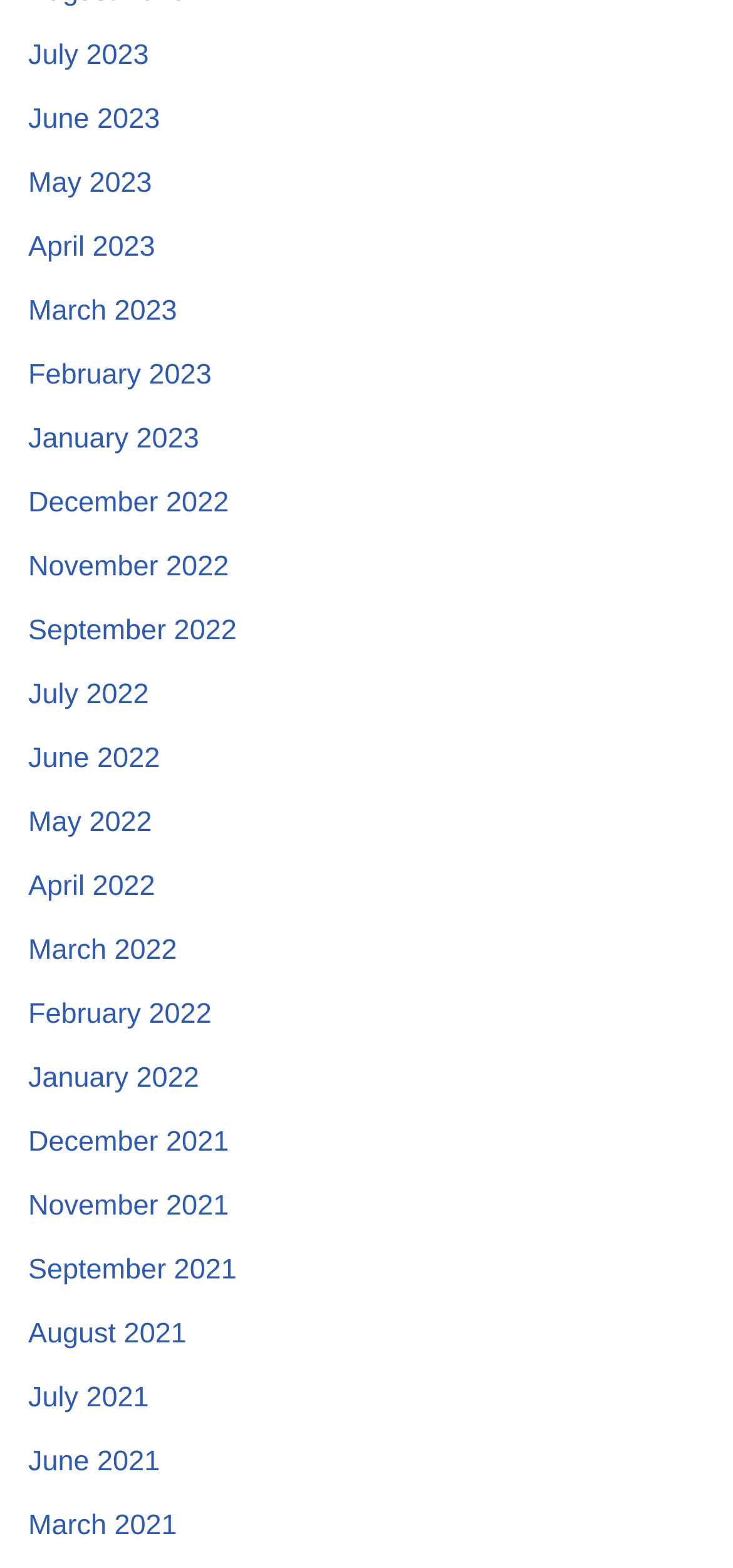Are there any months missing from the list?
Examine the screenshot and reply with a single word or phrase.

Yes